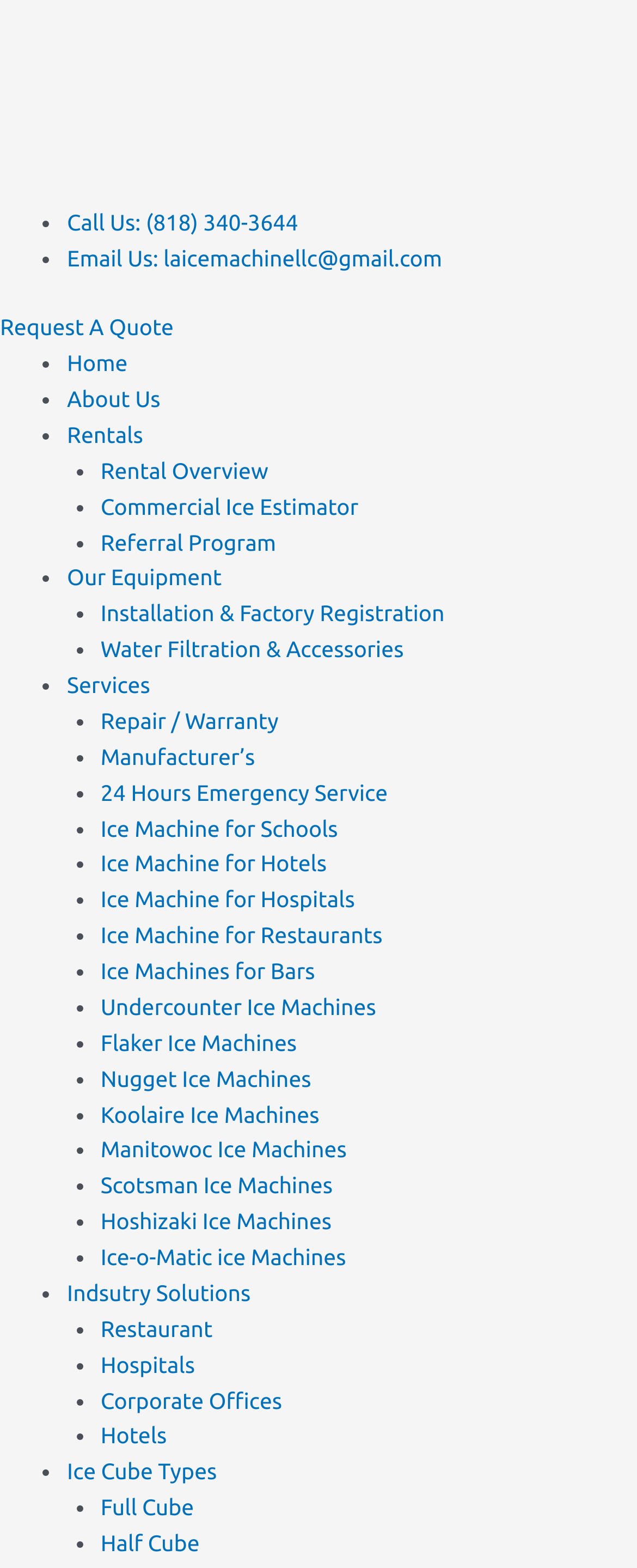Determine the bounding box coordinates for the area you should click to complete the following instruction: "View industry solutions".

[0.158, 0.839, 0.334, 0.856]